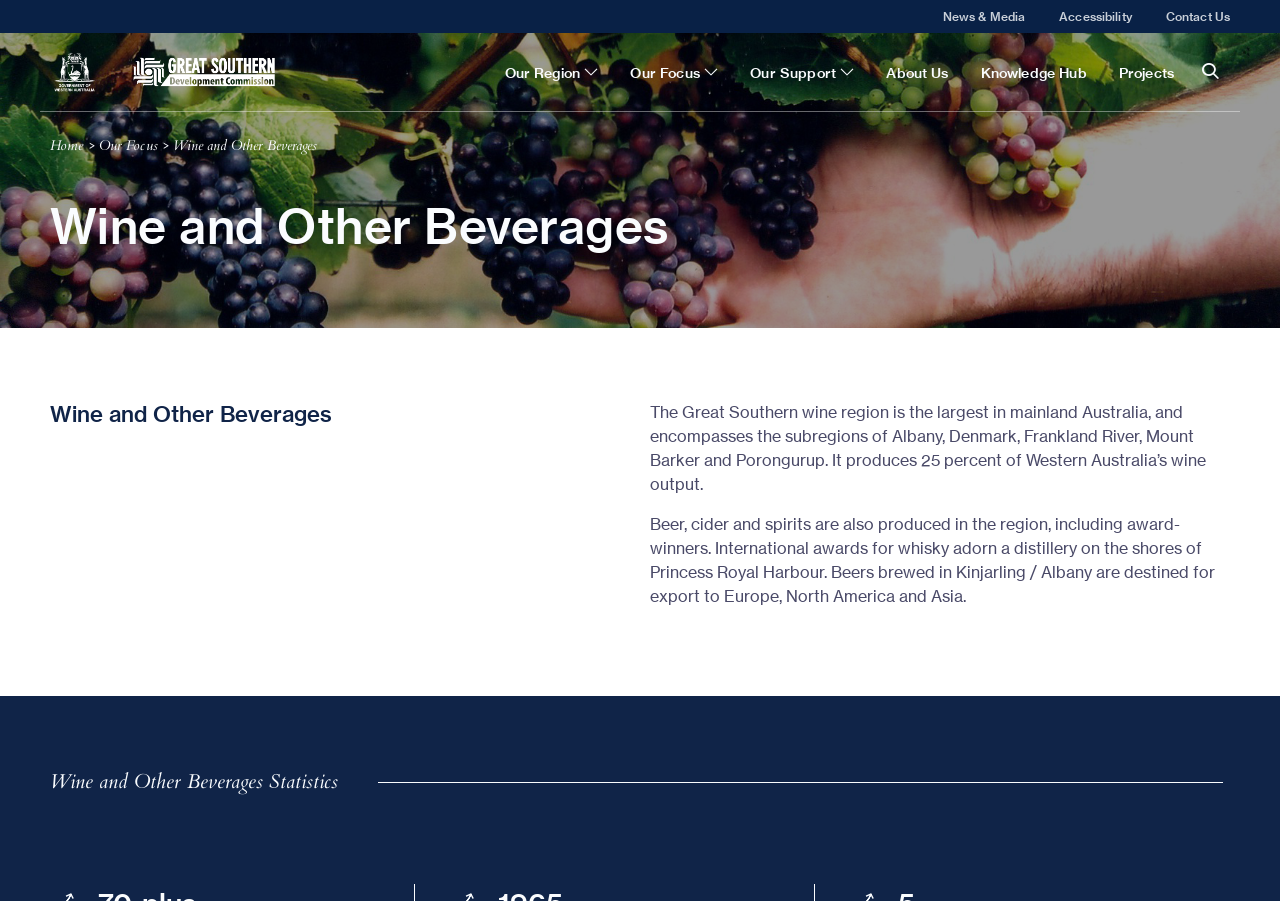Describe every aspect of the webpage comprehensively.

The webpage is about Wine and Other Beverages in the Great Southern region of Western Australia. At the top, there are three links: "News & Media", "Accessibility", and "Contact Us". To the left of these links is the GSDC logo, which is an image. Below the logo, there is a main navigation menu with links to "Our Region", "Our Focus", "Our Support", "About Us", "Knowledge Hub", "Projects", and "Home". 

On the main content area, there is a heading that reads "Wine and Other Beverages" followed by a paragraph describing the region as the largest in mainland Australia, producing 25 percent of Western Australia's wine output. Another paragraph below mentions that beer, cider, and spirits are also produced in the region, with award-winning whisky and beers exported to Europe, North America, and Asia.

Further down, there is a section titled "Wine and Other Beverages Statistics". At the bottom of the page, there is a search function with a heading "Search...", a text box, and a search button. There is also a link to the whole of WA Government search.